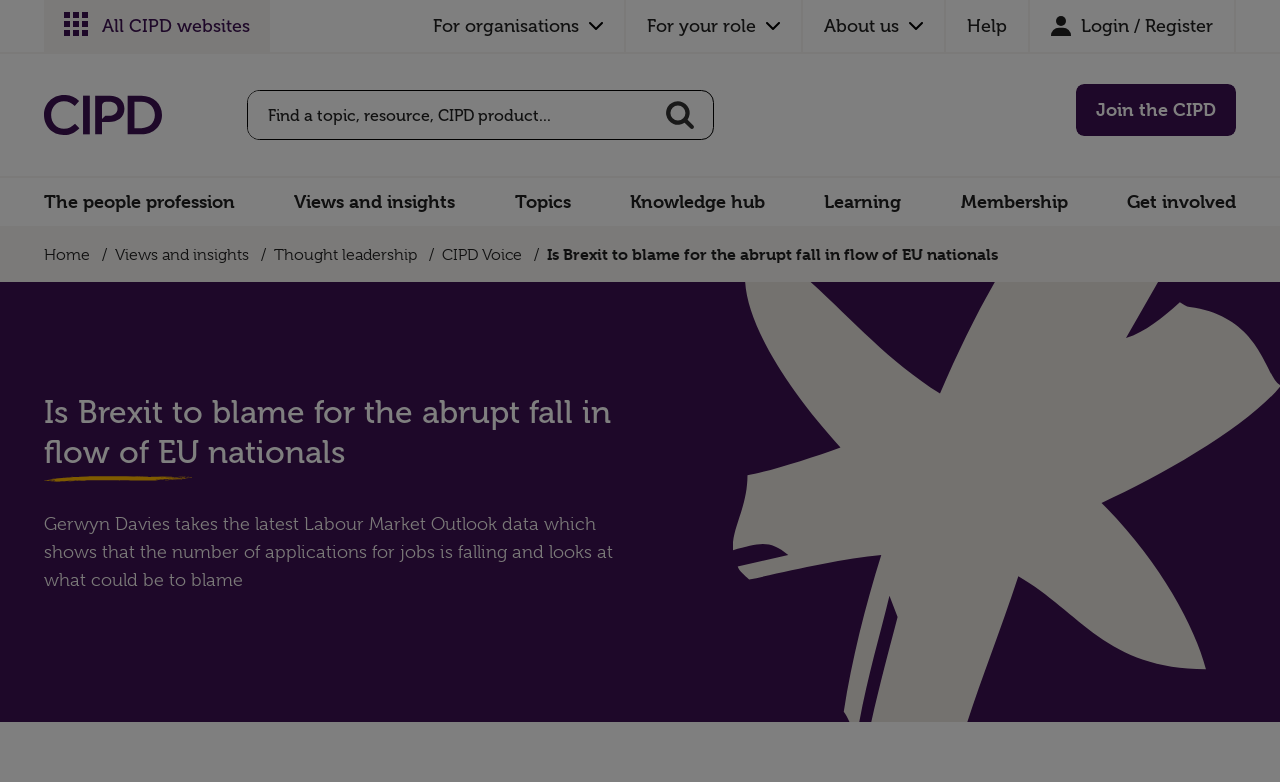Locate the bounding box coordinates of the area you need to click to fulfill this instruction: 'Click on the 'Become a member' link'. The coordinates must be in the form of four float numbers ranging from 0 to 1: [left, top, right, bottom].

[0.841, 0.107, 0.966, 0.174]